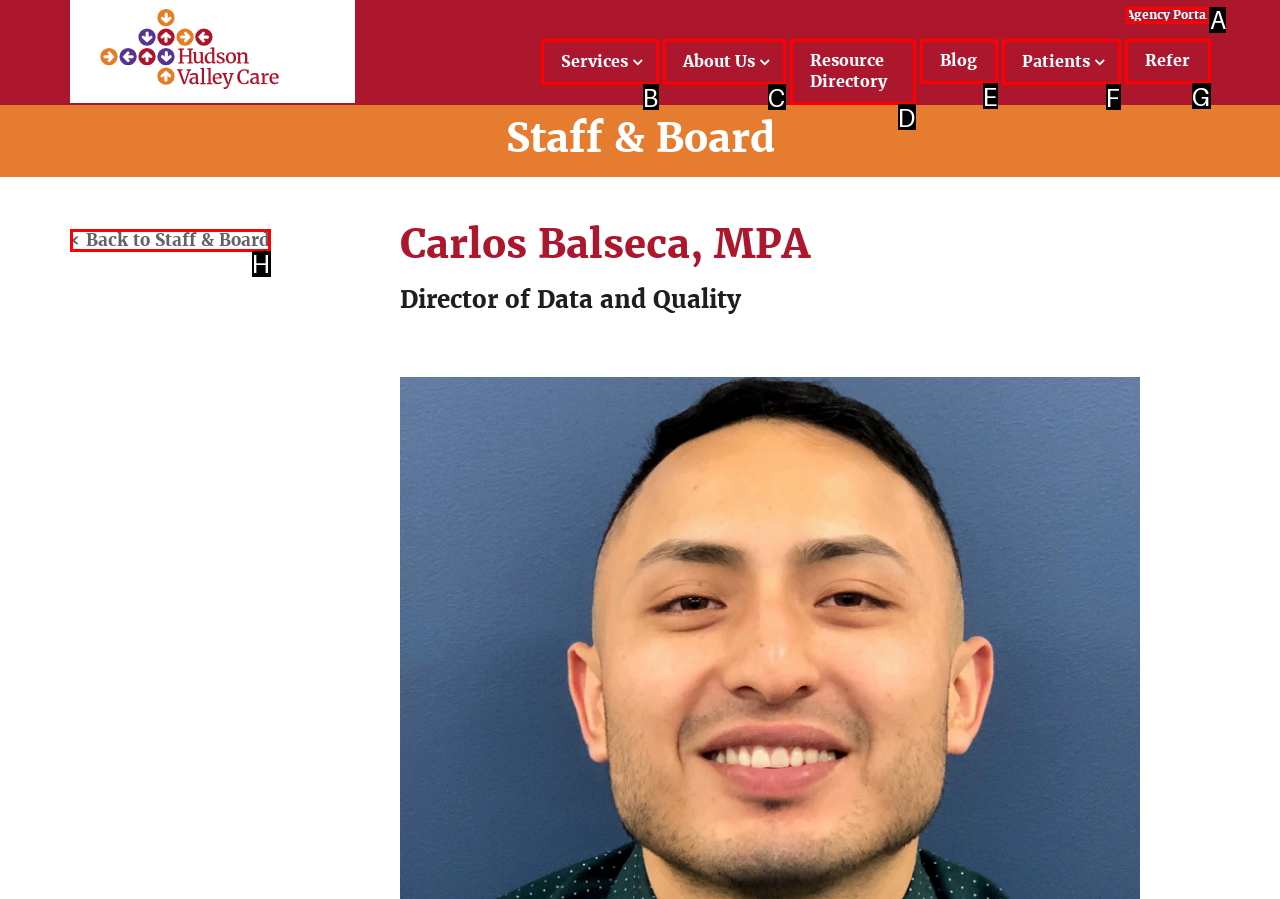Identify the correct lettered option to click in order to perform this task: go to Agency Portal. Respond with the letter.

A